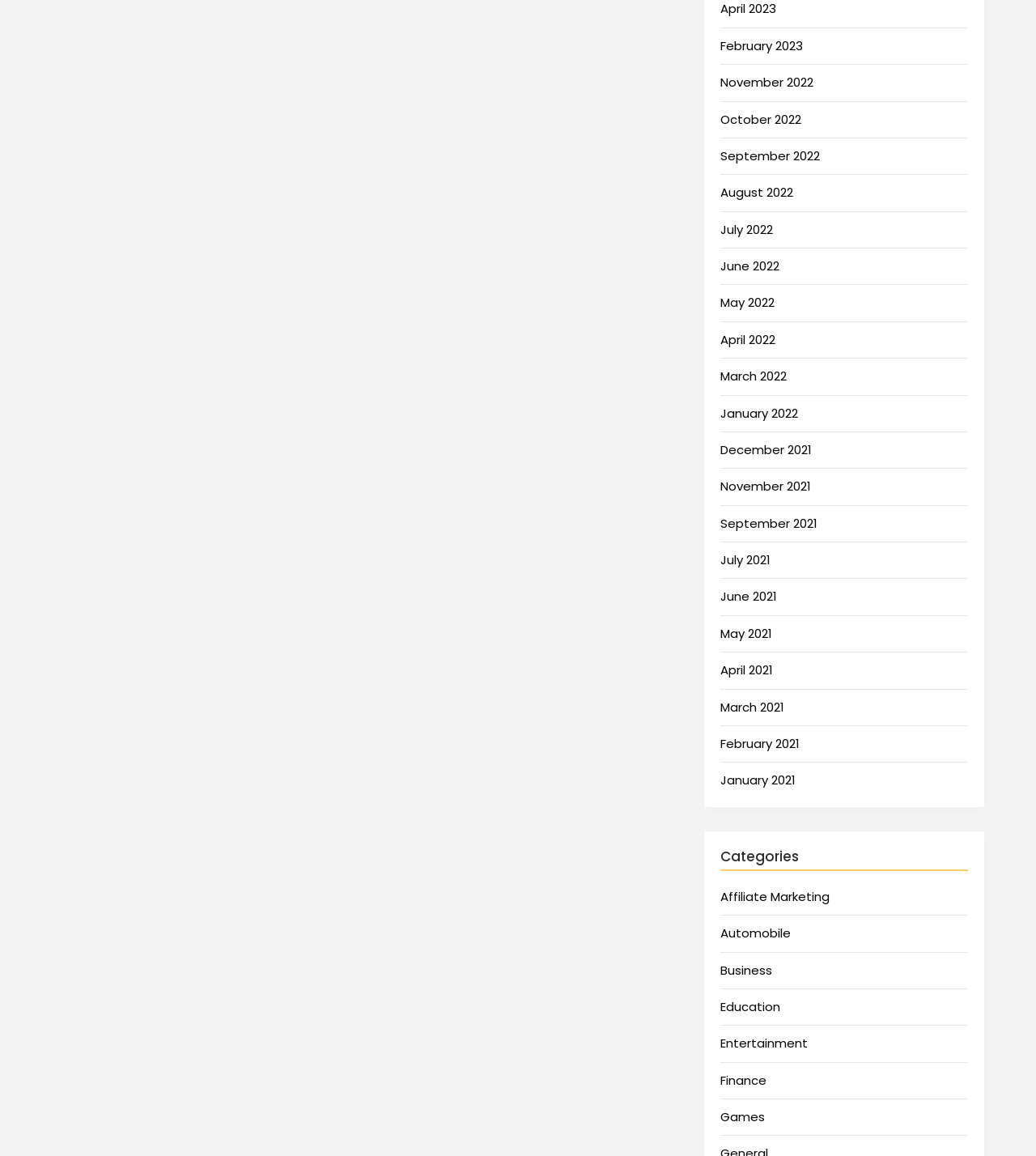What is the most recent month listed?
Refer to the screenshot and respond with a concise word or phrase.

April 2023